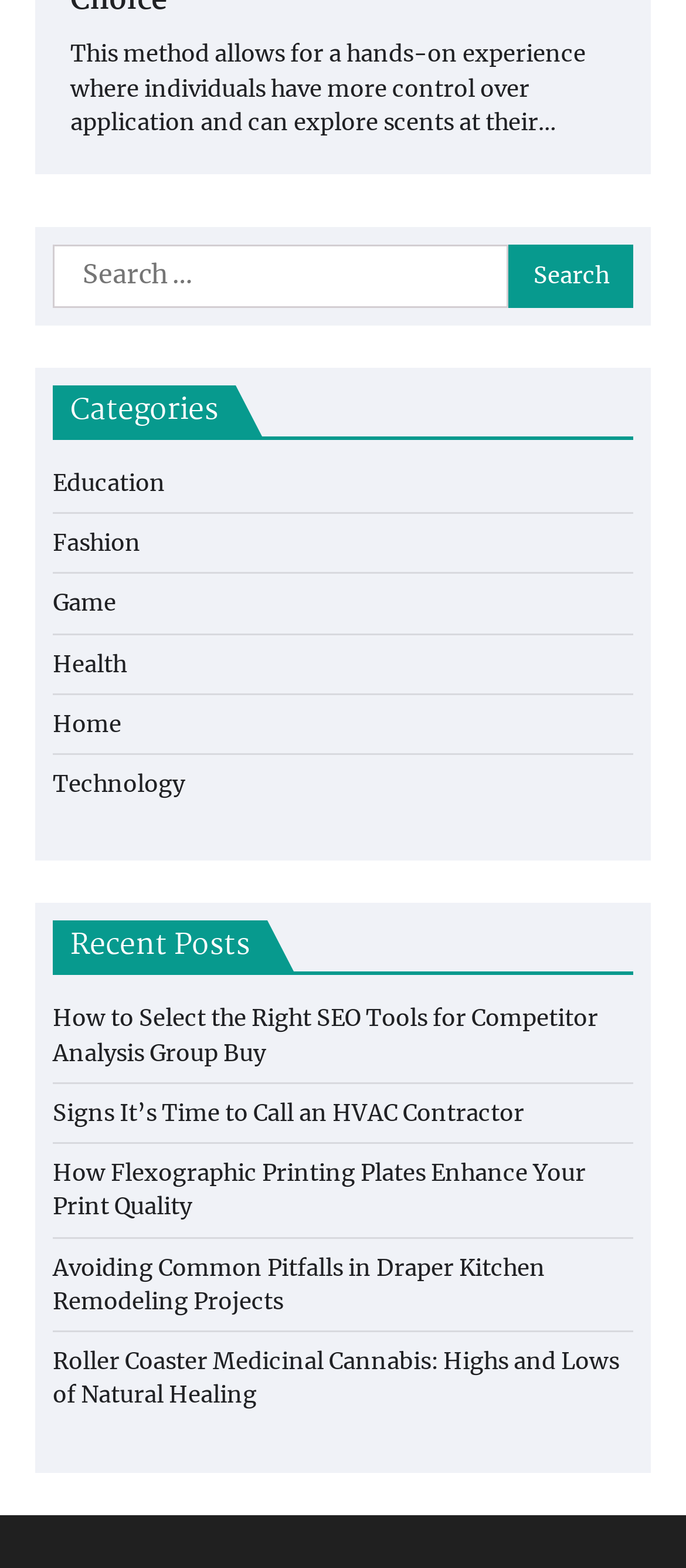How many recent posts are listed on this webpage?
Kindly give a detailed and elaborate answer to the question.

The webpage lists 5 recent posts under the 'Recent Posts' section, with titles ranging from 'How to Select the Right SEO Tools for Competitor Analysis Group Buy' to 'Roller Coaster Medicinal Cannabis: Highs and Lows of Natural Healing'.